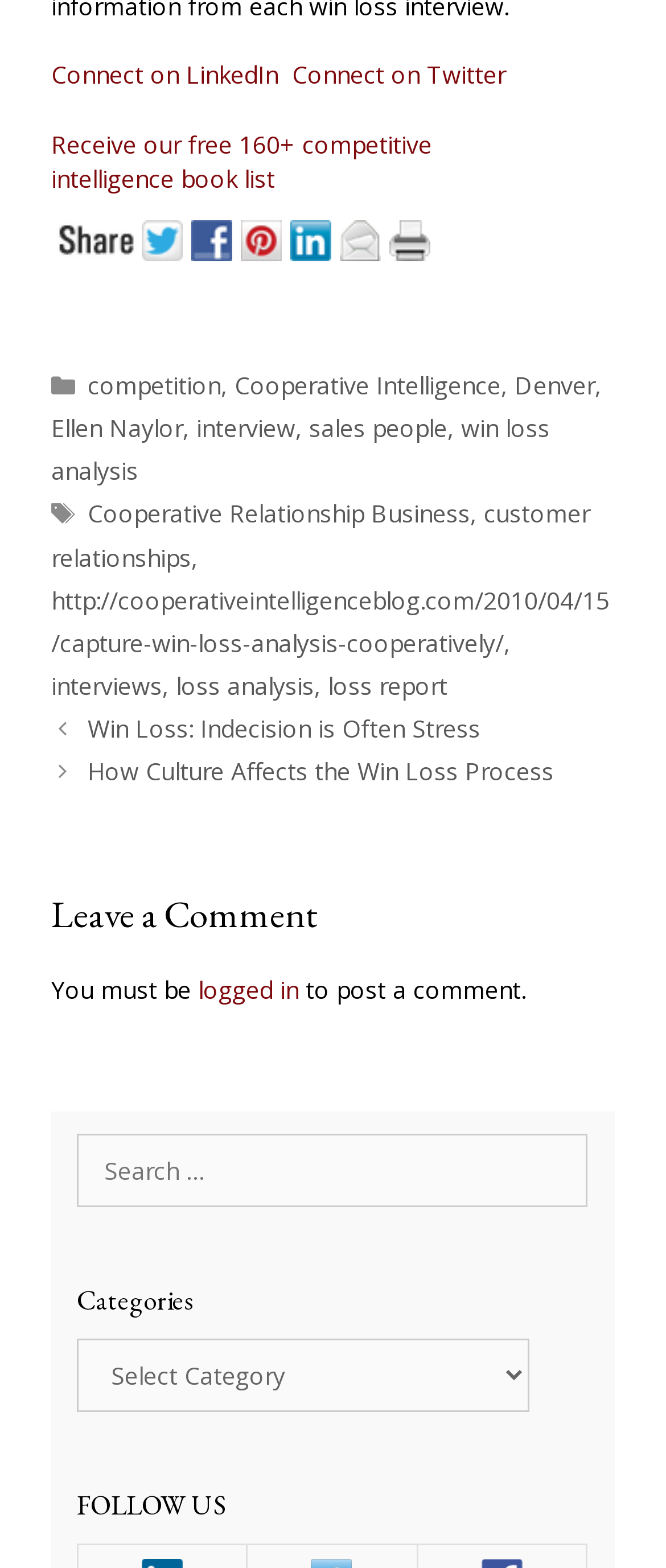Respond to the question below with a single word or phrase:
What is the purpose of the 'Receive our free 160+ competitive intelligence book list' link?

To get a free book list